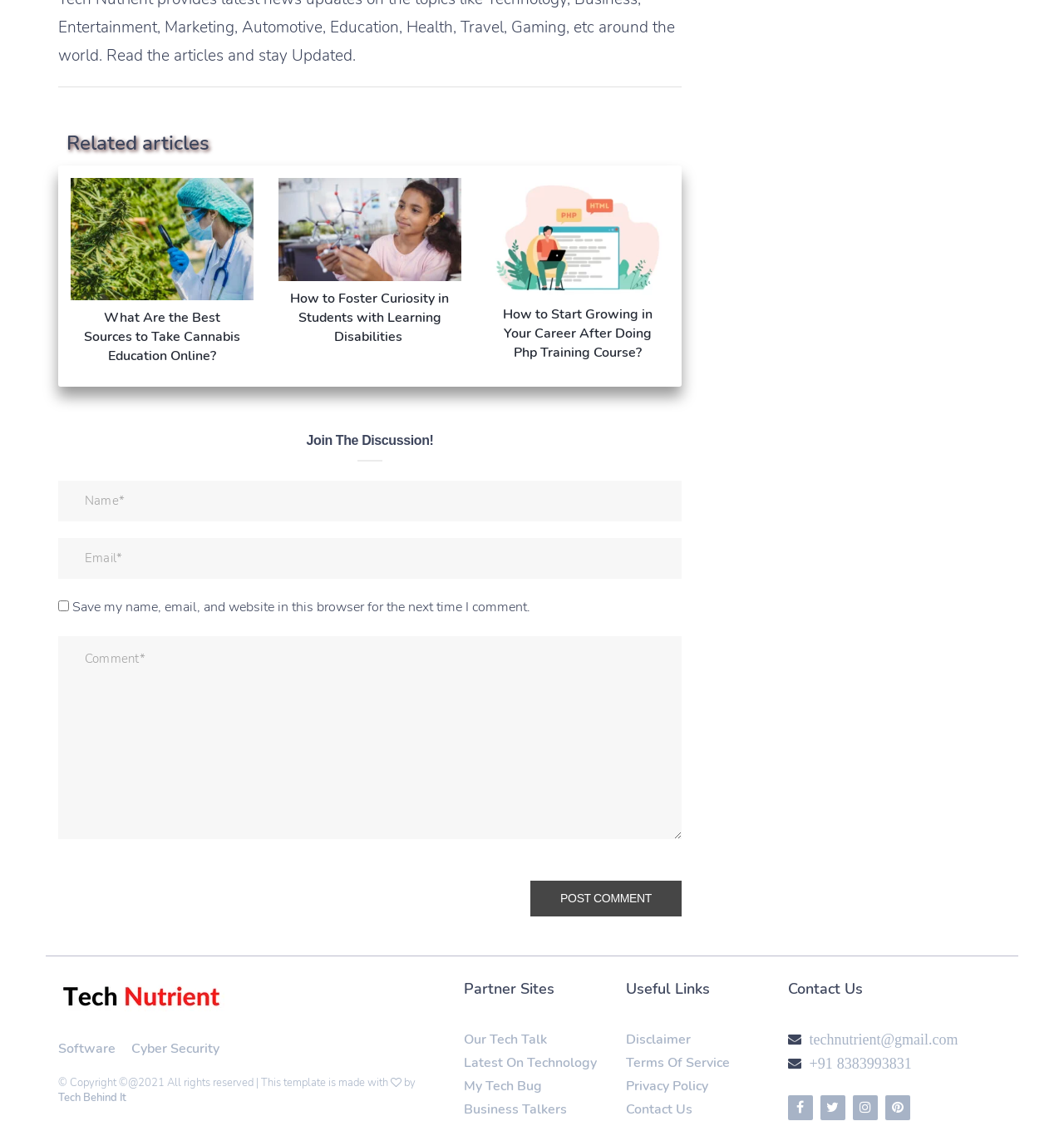Identify the bounding box for the described UI element. Provide the coordinates in (top-left x, top-left y, bottom-right x, bottom-right y) format with values ranging from 0 to 1: Software

[0.055, 0.919, 0.109, 0.935]